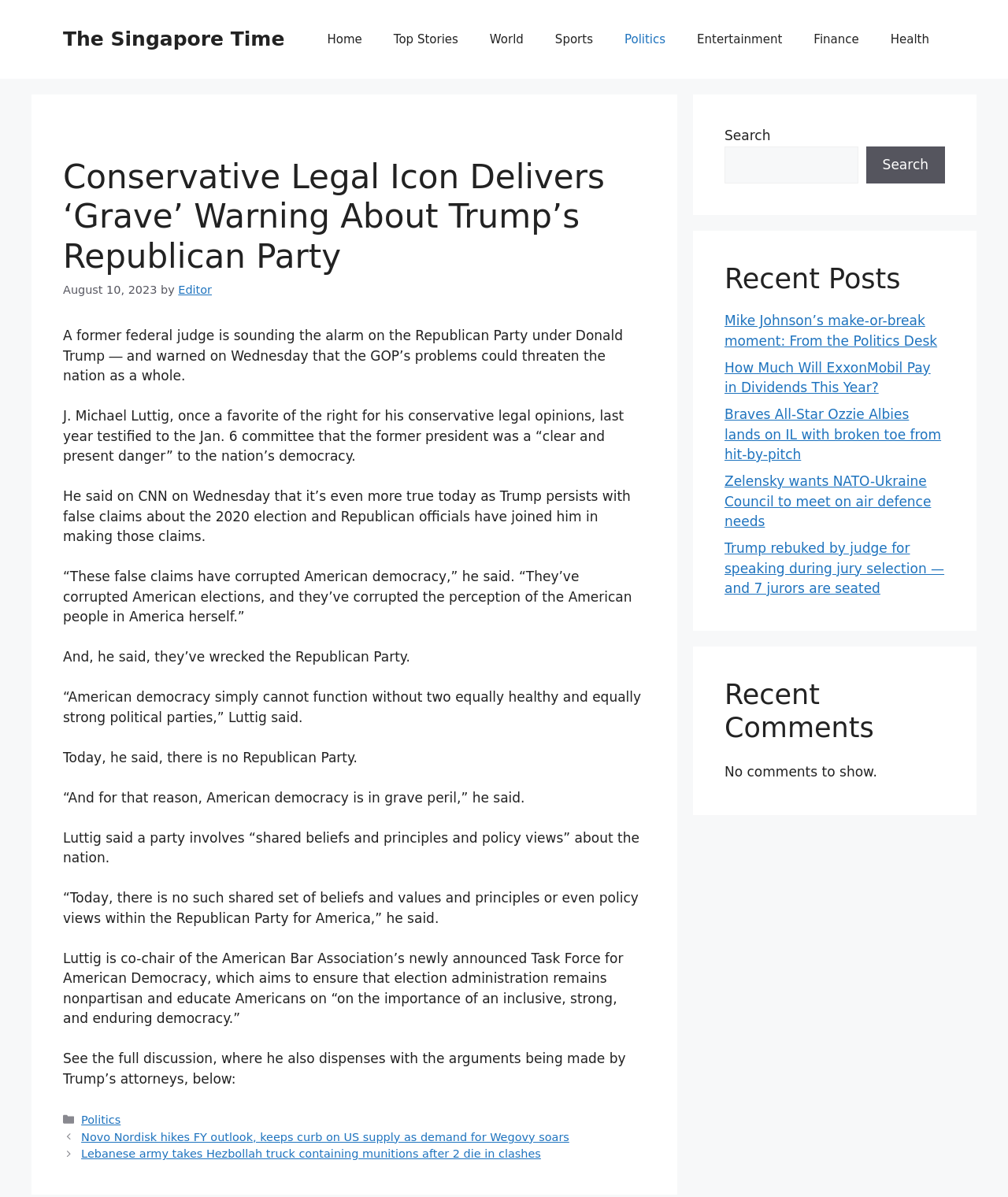Find the bounding box coordinates of the area to click in order to follow the instruction: "Click on 'RESOURCES 3'".

None